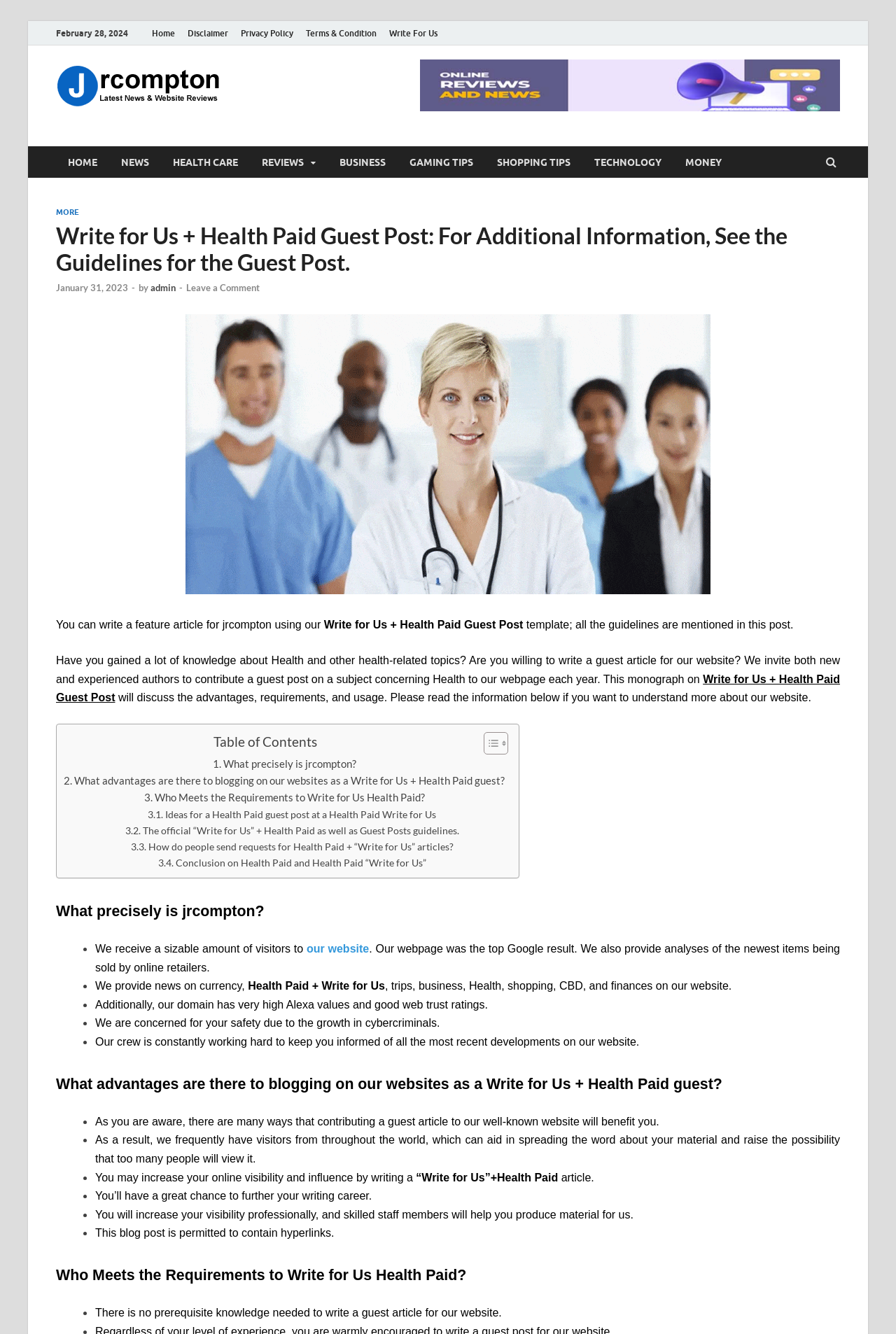What is the website's main topic?
Please provide a comprehensive and detailed answer to the question.

Based on the webpage's content, it appears that the website's main topic is health, as it provides news and articles related to health, and also has a section for health paid guest posts.